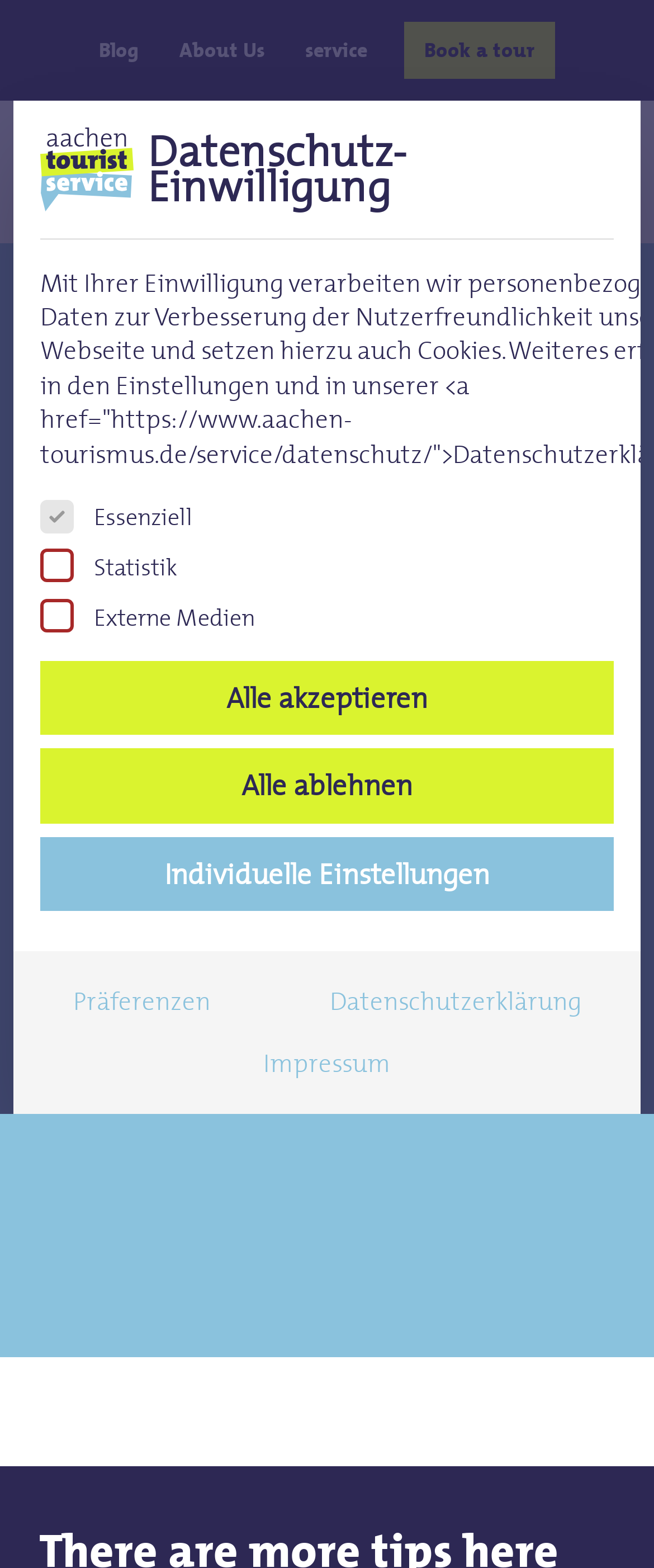What is the purpose of the 'Suche' textbox?
Provide a detailed answer to the question, using the image to inform your response.

The 'Suche' textbox is likely used for searching, as it is a common German word for 'search'. Its presence and location on the page suggest that it is intended for users to input search queries.